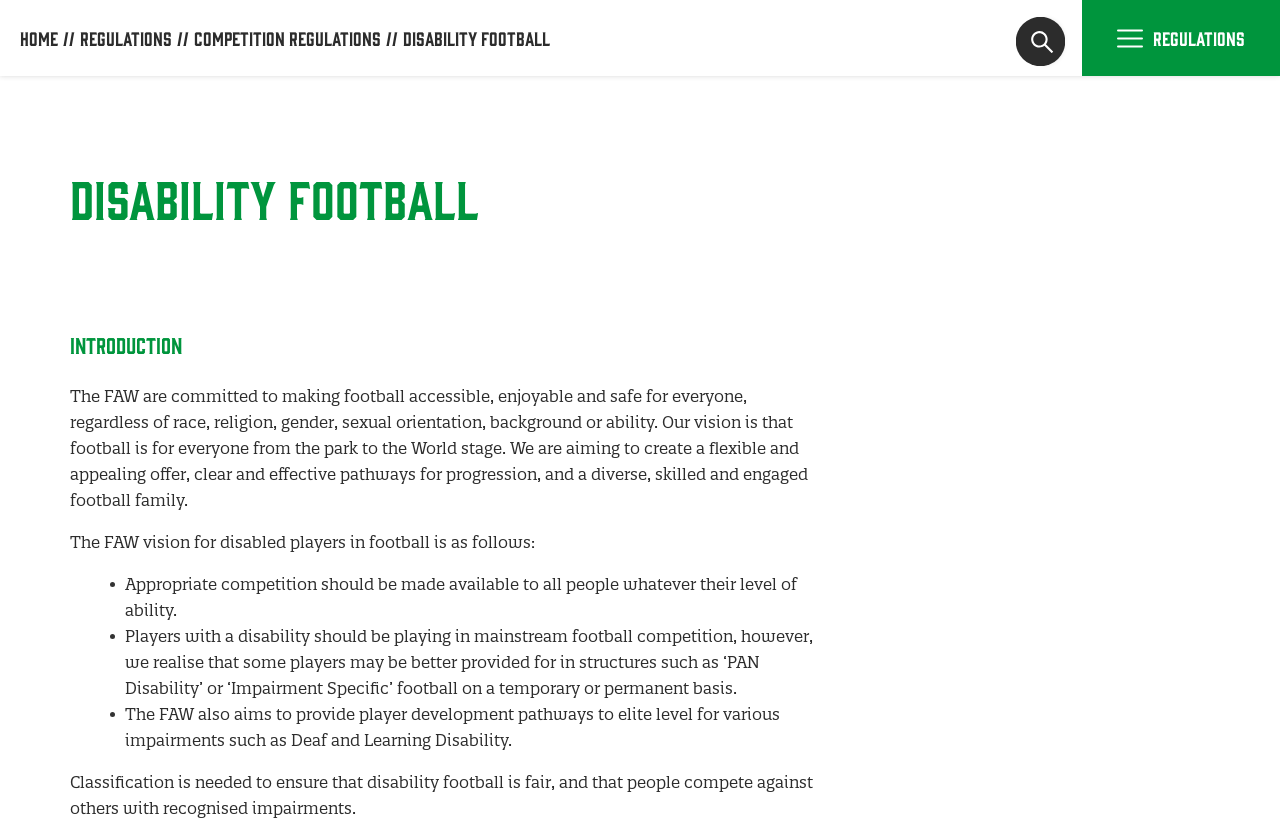Answer the question below in one word or phrase:
What type of competition should be made available to all people?

Appropriate competition